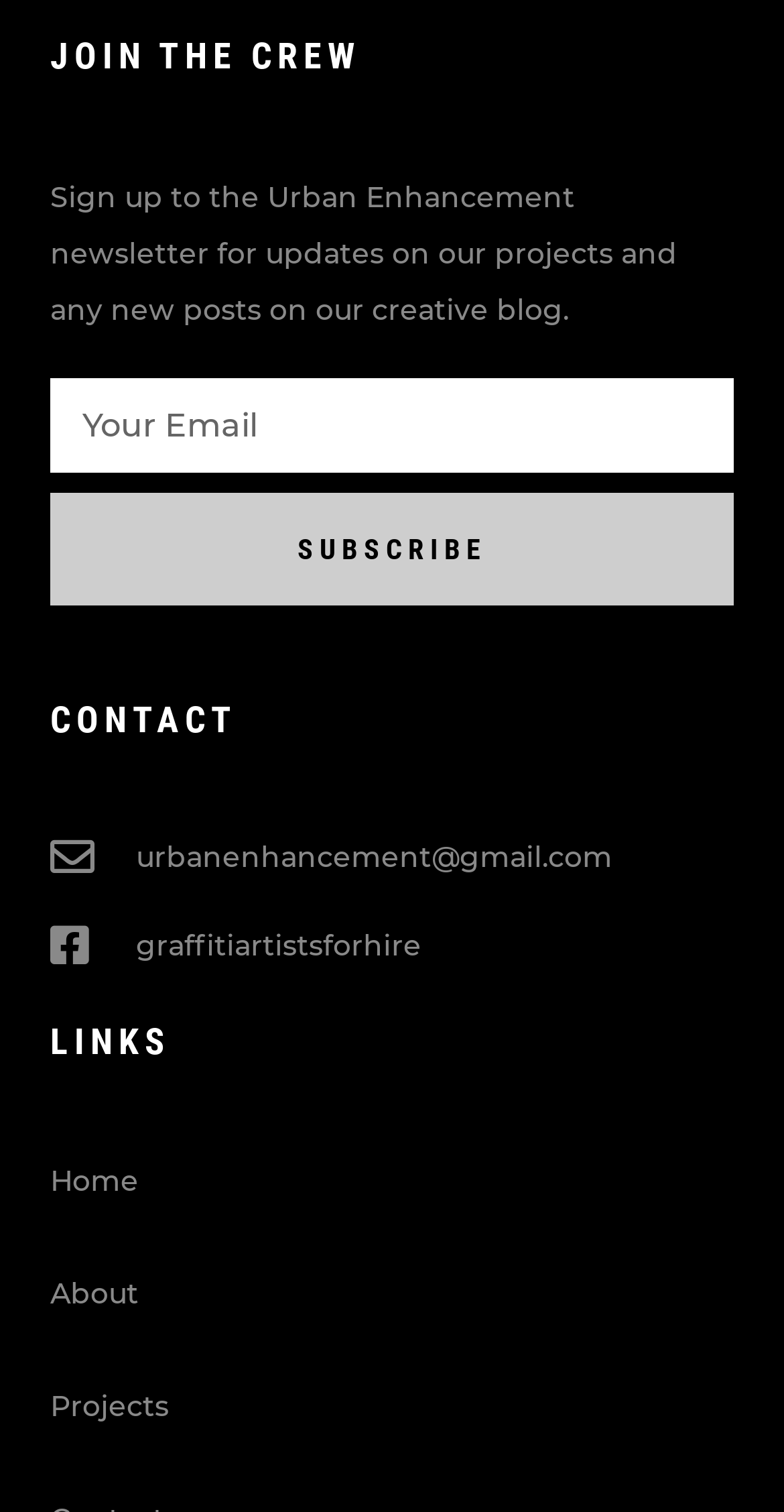How many input fields are there in the 'JOIN THE CREW' section?
Analyze the image and deliver a detailed answer to the question.

I examined the 'JOIN THE CREW' section and found only one input field, which is a textbox labeled 'Email'.